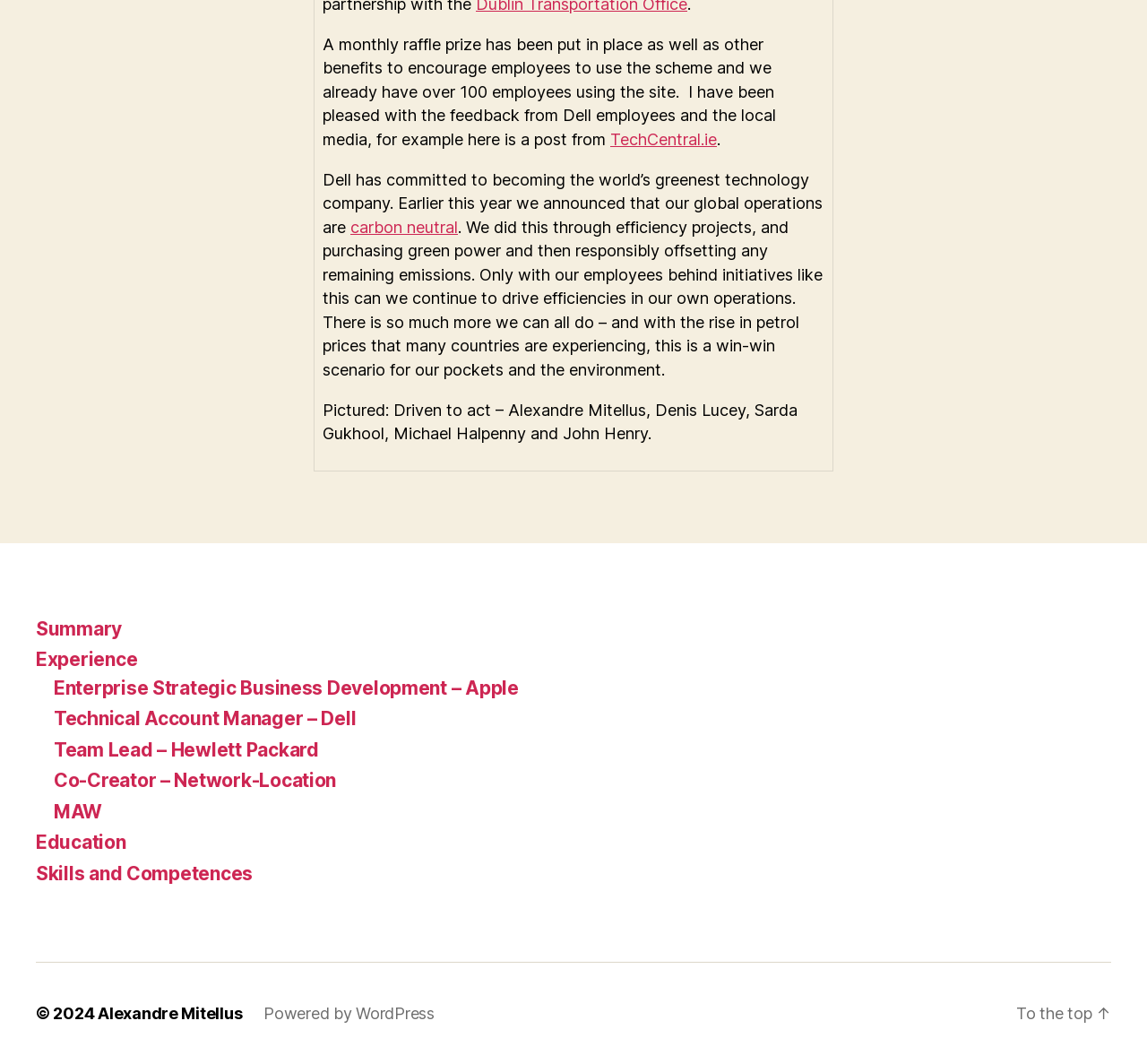What is the name of the person in the link at the bottom?
Based on the content of the image, thoroughly explain and answer the question.

At the bottom of the page, there is a link with the text 'Alexandre Mitellus'. This is the name of the person mentioned in the link.